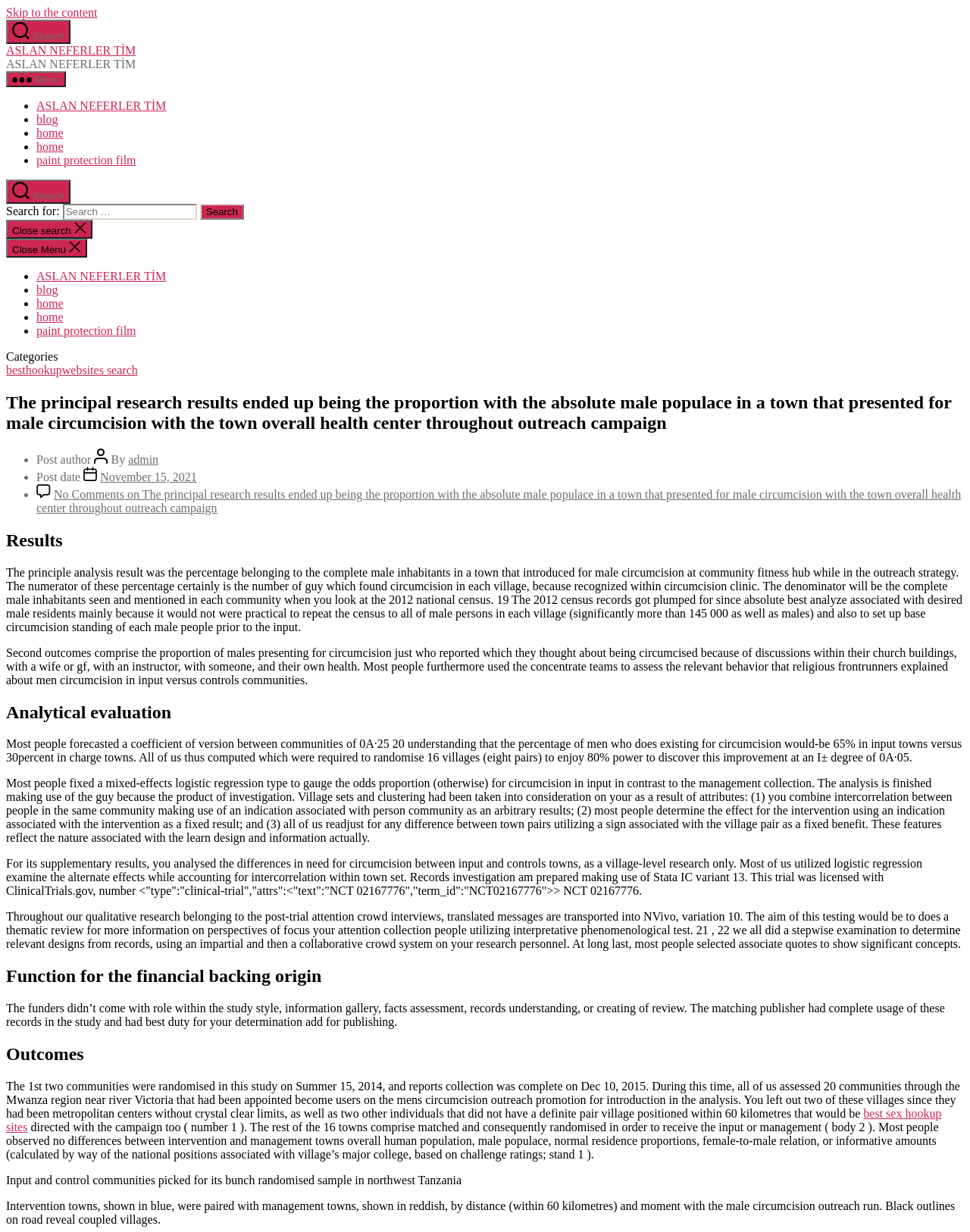Identify and extract the heading text of the webpage.

The principal research results ended up being the proportion with the absolute male populace in a town that presented for male circumcision with the town overall health center throughout outreach campaign